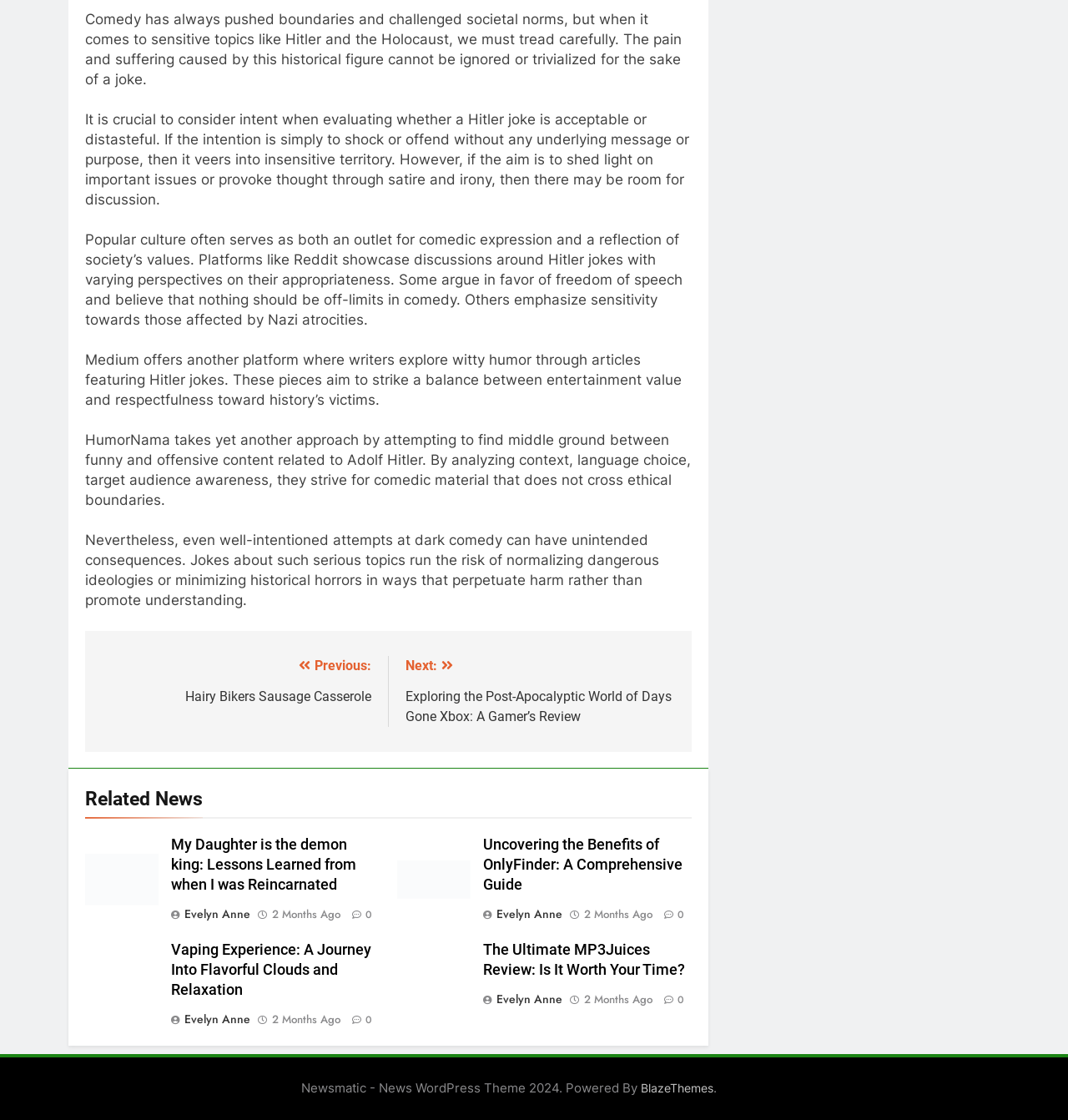Pinpoint the bounding box coordinates of the area that must be clicked to complete this instruction: "Check the 'Related News' section".

[0.08, 0.701, 0.648, 0.731]